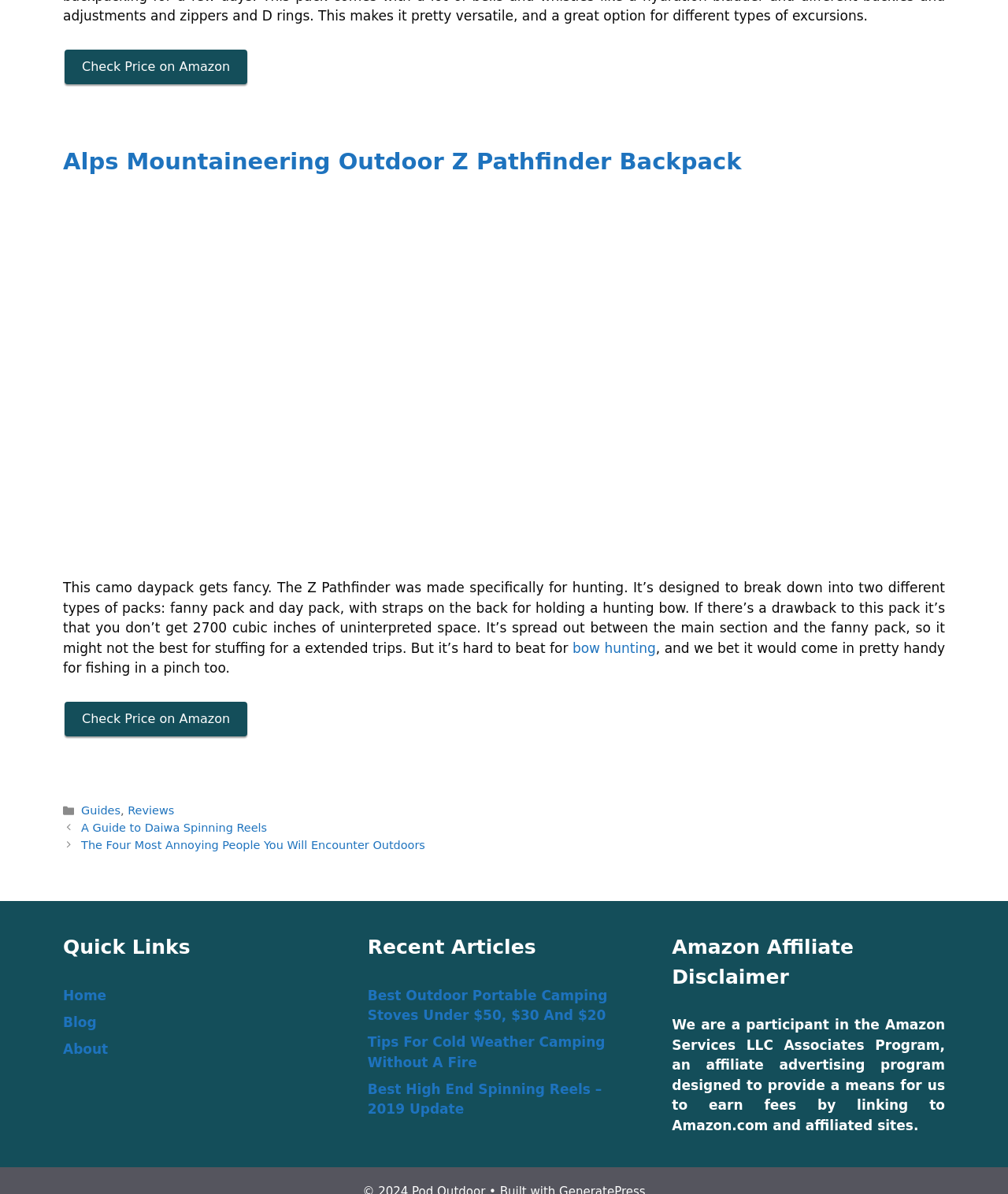Locate the bounding box coordinates of the clickable part needed for the task: "Check Price on Amazon".

[0.064, 0.042, 0.245, 0.071]